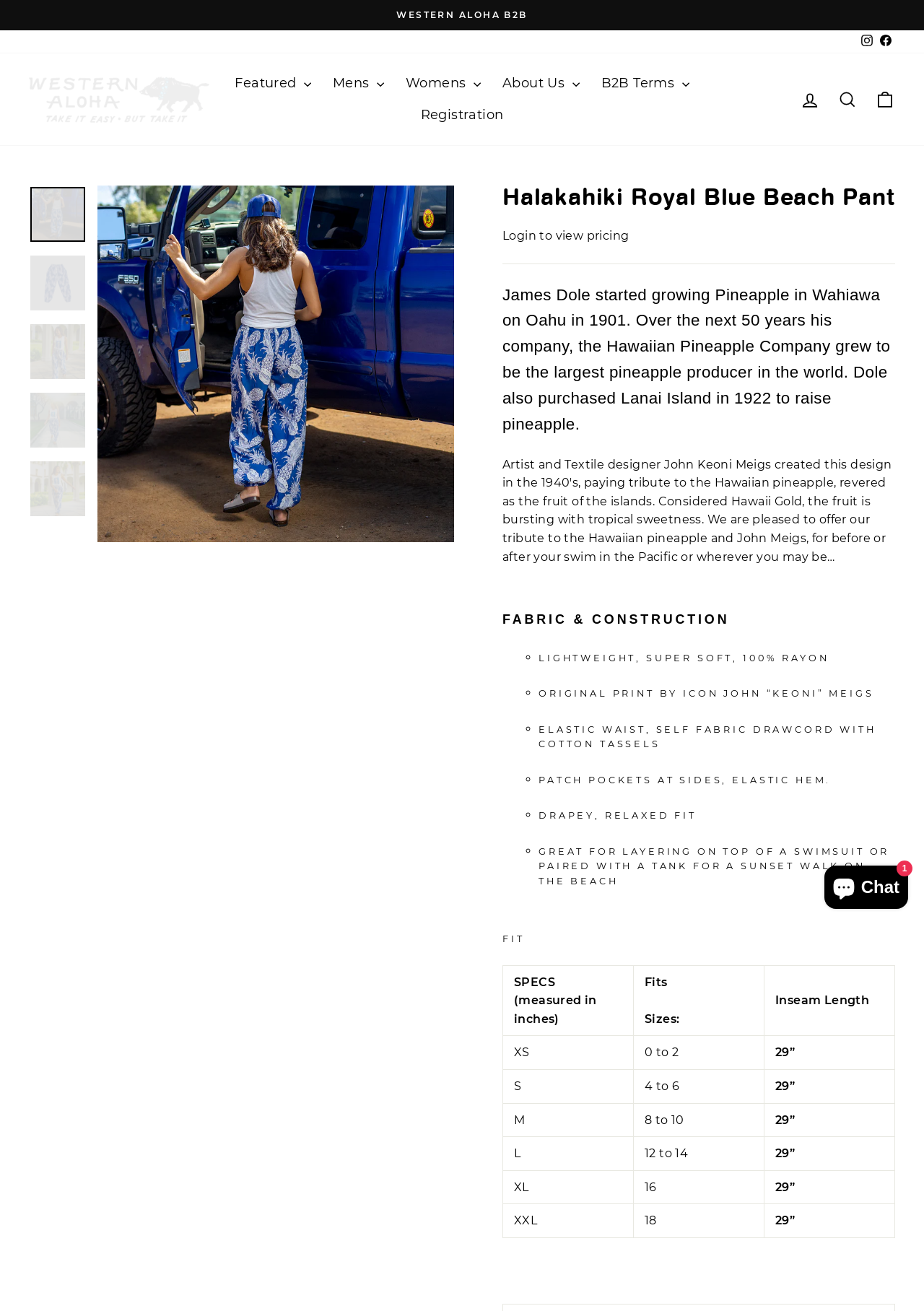Please specify the bounding box coordinates of the element that should be clicked to execute the given instruction: 'Search for products'. Ensure the coordinates are four float numbers between 0 and 1, expressed as [left, top, right, bottom].

[0.897, 0.063, 0.938, 0.088]